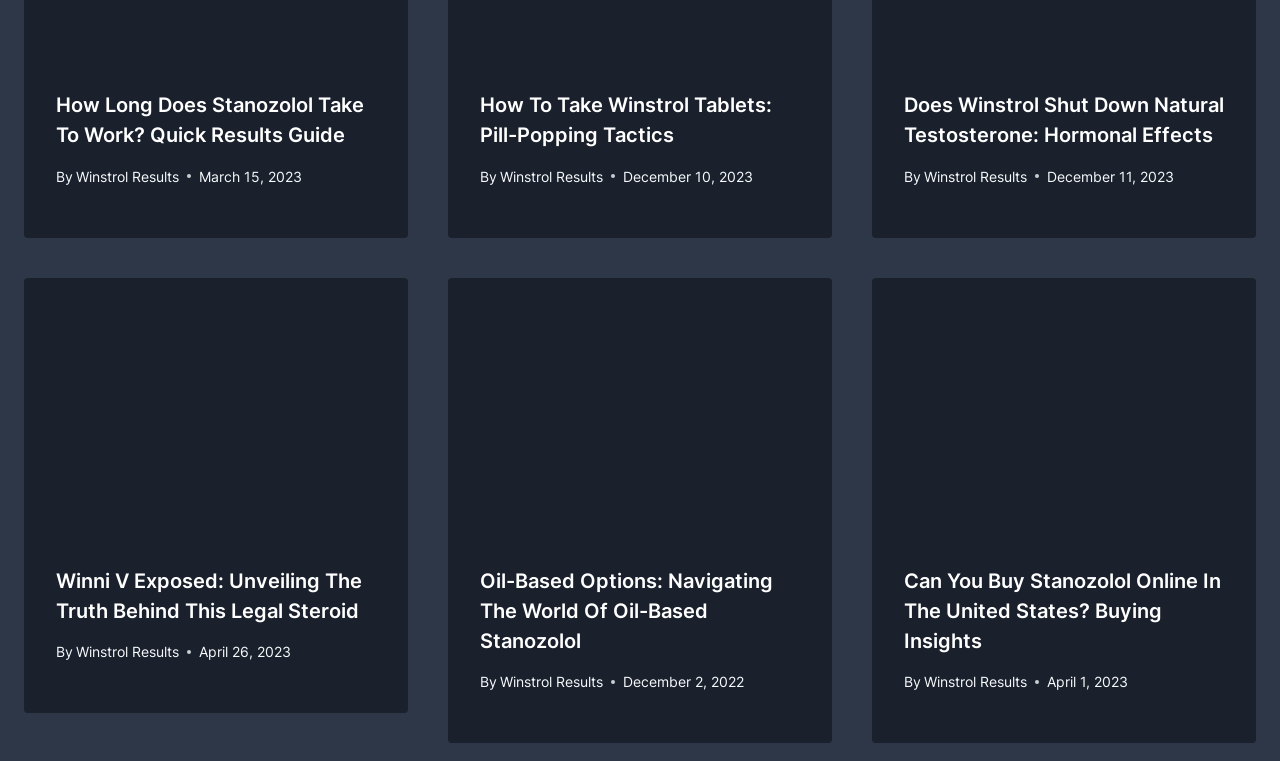Respond to the question below with a concise word or phrase:
When was the third article published?

April 26, 2023